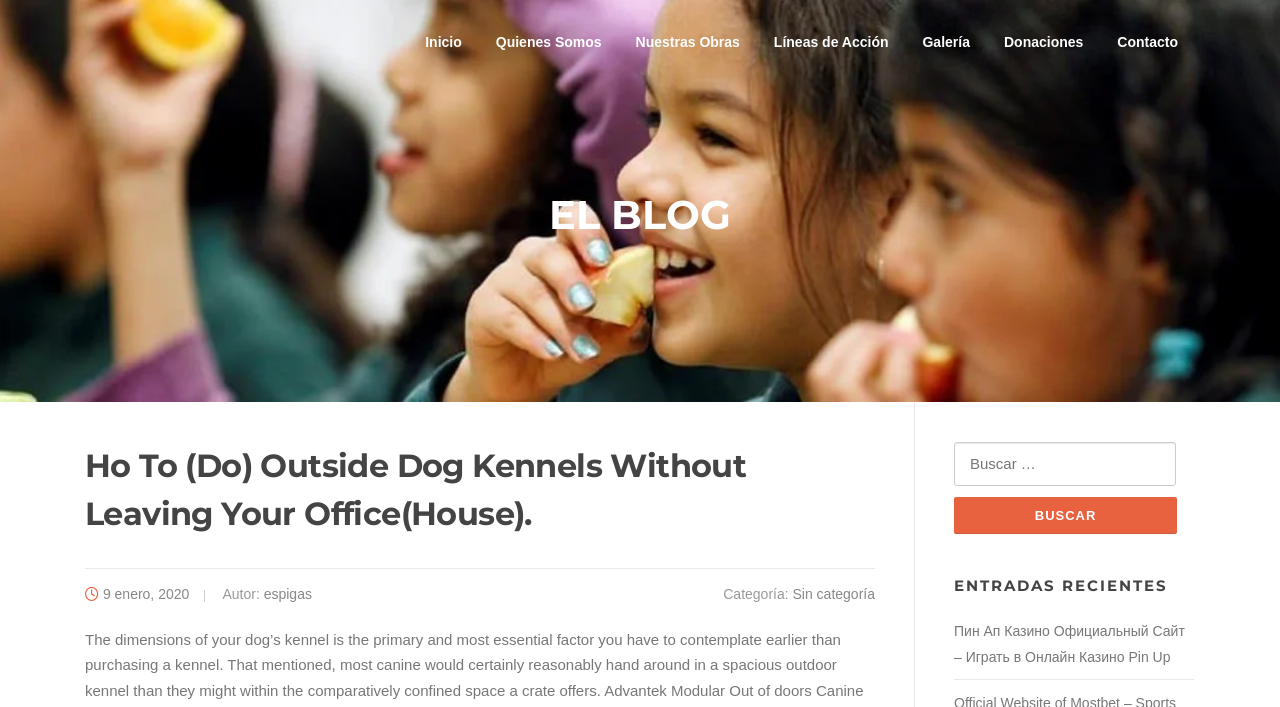Generate a thorough description of the webpage.

The webpage appears to be a blog post from Fundacion Espigas, with a title "Ho To (Do) Outside Dog Kennels Without Leaving Your Office(House)". At the top, there is a navigation menu with 7 links: "Inicio", "Quienes Somos", "Nuestras Obras", "Líneas de Acción", "Galería", "Donaciones", and "Contacto", aligned horizontally across the top of the page.

Below the navigation menu, there is a heading "EL BLOG" that spans almost the entire width of the page. Underneath this heading, there is a blog post with a title that matches the webpage title. The blog post has a date "9 enero, 2020" and an author "espigas" mentioned below the title. The post also has a category "Sin categoría" listed.

To the right of the blog post, there is a search bar with a label "Buscar:" and a button "BUSCAR". Below the search bar, there is a heading "ENTRADAS RECIENTES" followed by a link to a recent post titled "Пин Ап Казино Официальный Сайт – Играть в Онлайн Казино Pin Up".